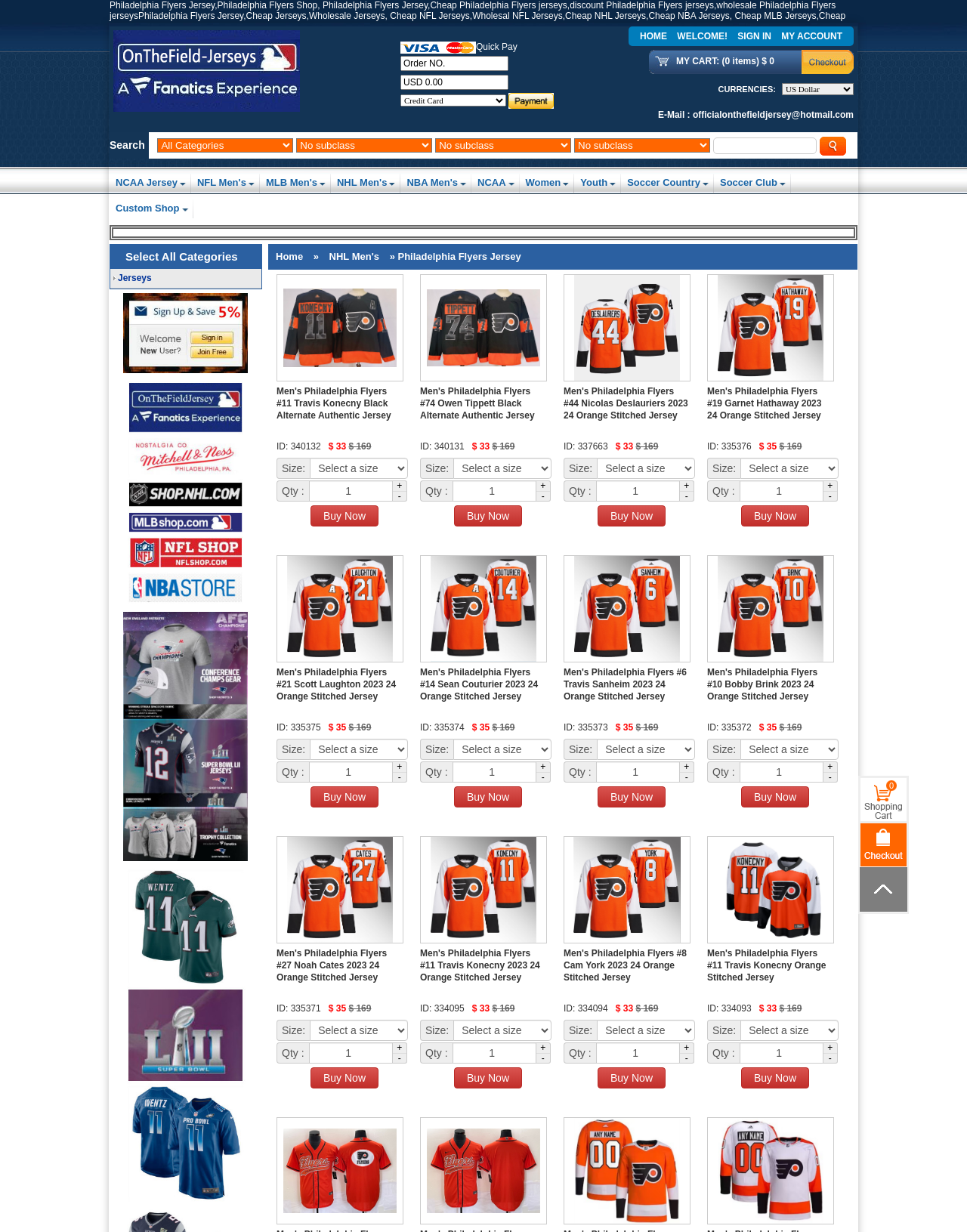Please specify the bounding box coordinates of the clickable region to carry out the following instruction: "View NCAA Jersey". The coordinates should be four float numbers between 0 and 1, in the format [left, top, right, bottom].

[0.113, 0.138, 0.198, 0.159]